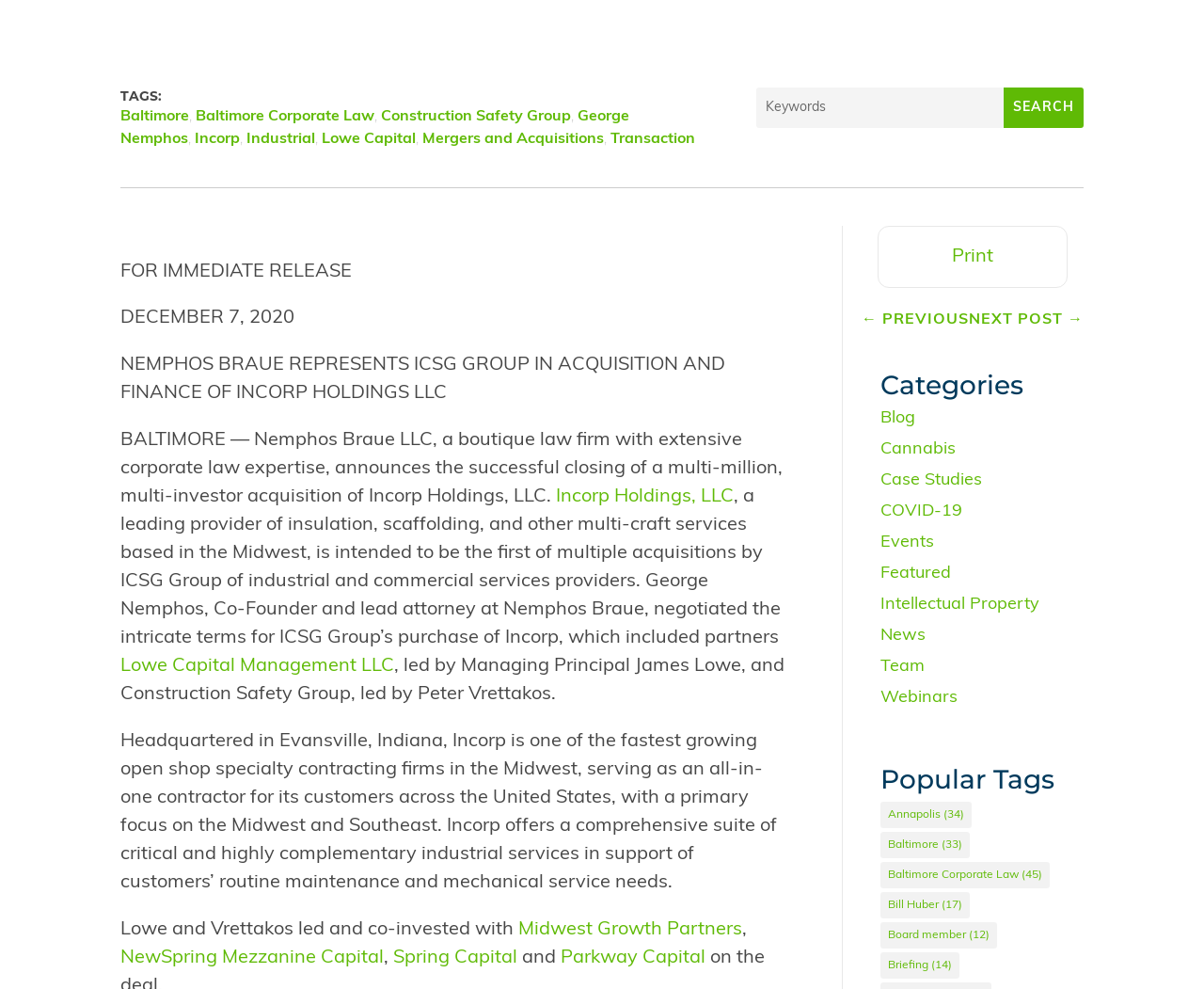Bounding box coordinates are specified in the format (top-left x, top-left y, bottom-right x, bottom-right y). All values are floating point numbers bounded between 0 and 1. Please provide the bounding box coordinate of the region this sentence describes: NewSpring Mezzanine Capital

[0.1, 0.959, 0.319, 0.978]